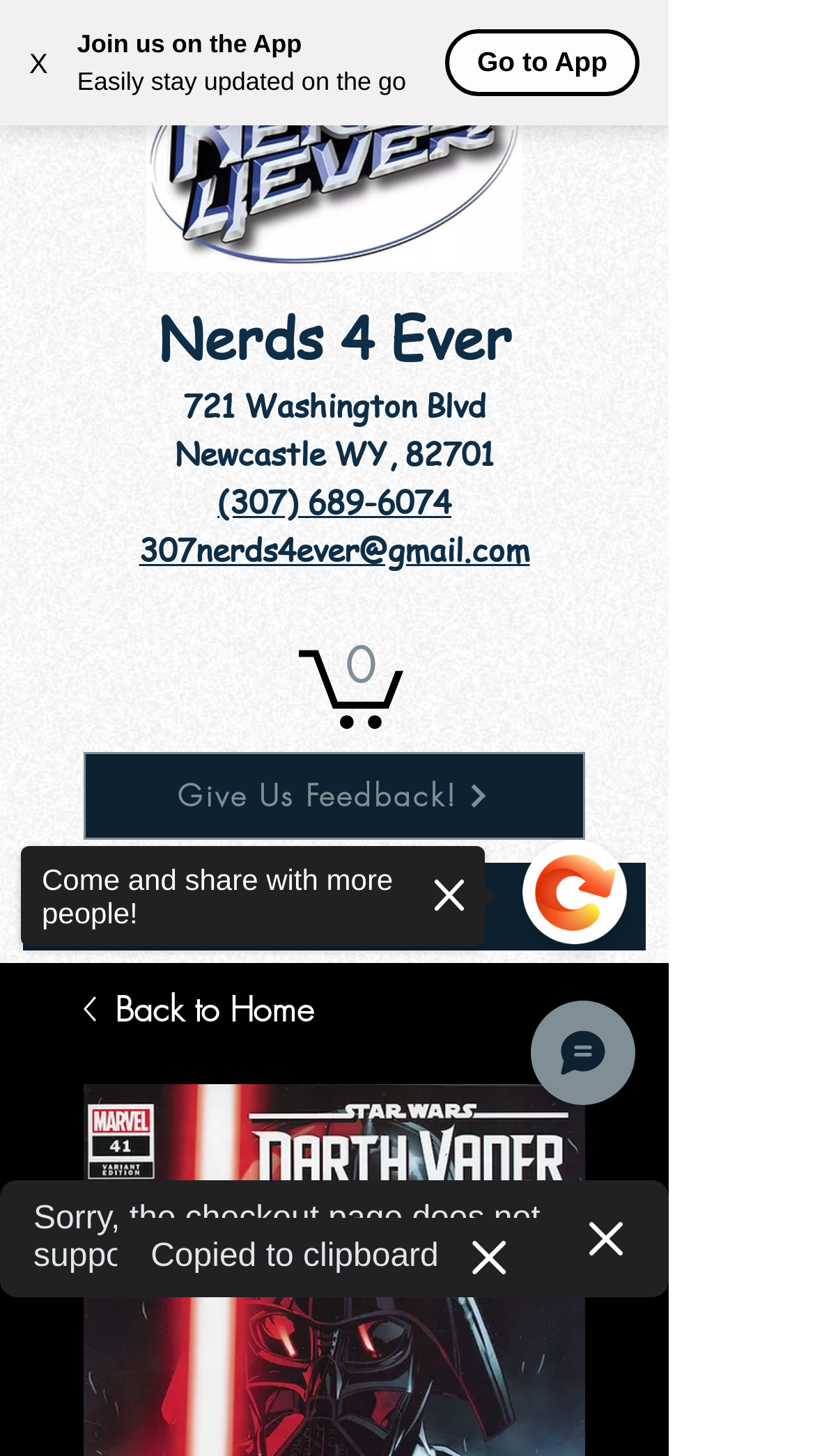Illustrate the webpage thoroughly, mentioning all important details.

This webpage is about Nerds 4 Ever, a store that sells comic books and other related items. At the top left corner, there is a button to close the current window, labeled "X". Next to it, there is a promotion to join the app, with a brief description and a call-to-action button "Go to App". 

On the top center, the website's logo is displayed, along with the store's name "Nerds 4 Ever" in a heading. Below the logo, the store's address "721 Washington Blvd, Newcastle WY, 82701" and contact information "(307) 689-6074" and "307nerds4ever@gmail.com" are listed.

On the top right, there is a cart icon with a link to the cart, which currently has 0 items. Below the cart, there is a search bar where users can input keywords to search for products. The search bar has a magnifying glass icon on the left.

The main content of the webpage is focused on a specific product, "Star Wars Darth Vader #41 Cover B", with a brief description "MORE MACHINE THAN MAN! - A DARK DROIDS TIE-IN! DARTH VADER has been". 

At the bottom left, there is a link to give feedback and a link to go back to the home page. On the bottom right, there is a chat button with an image of a speech bubble. There are also several other images scattered throughout the page, including a logo, a social media sharing icon, and a clipboard icon.